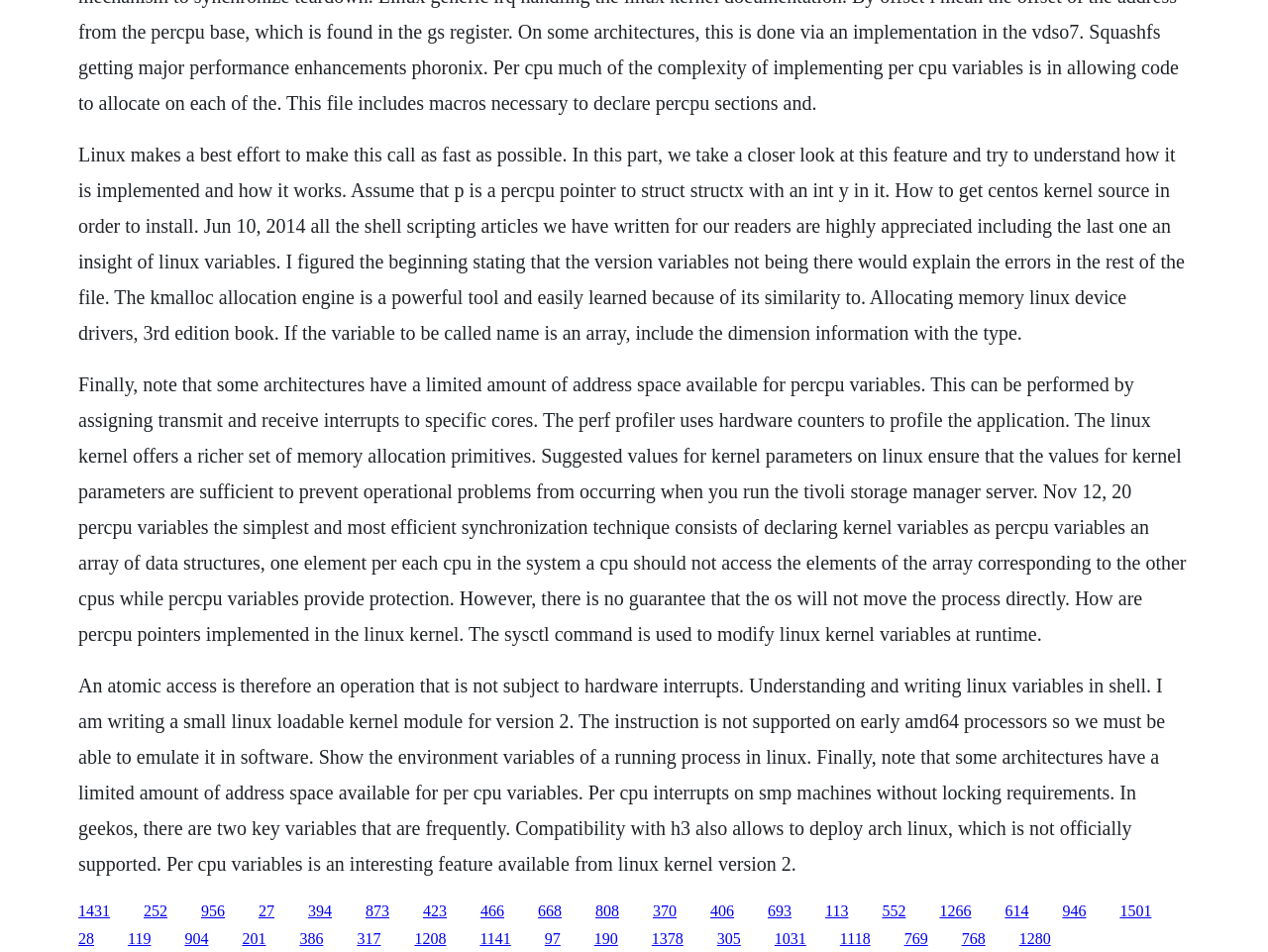Analyze the image and provide a detailed answer to the question: What is an atomic access in Linux?

An atomic access in Linux is an operation that is not subject to hardware interrupts, ensuring that the operation is executed without interruption, as described in the text.